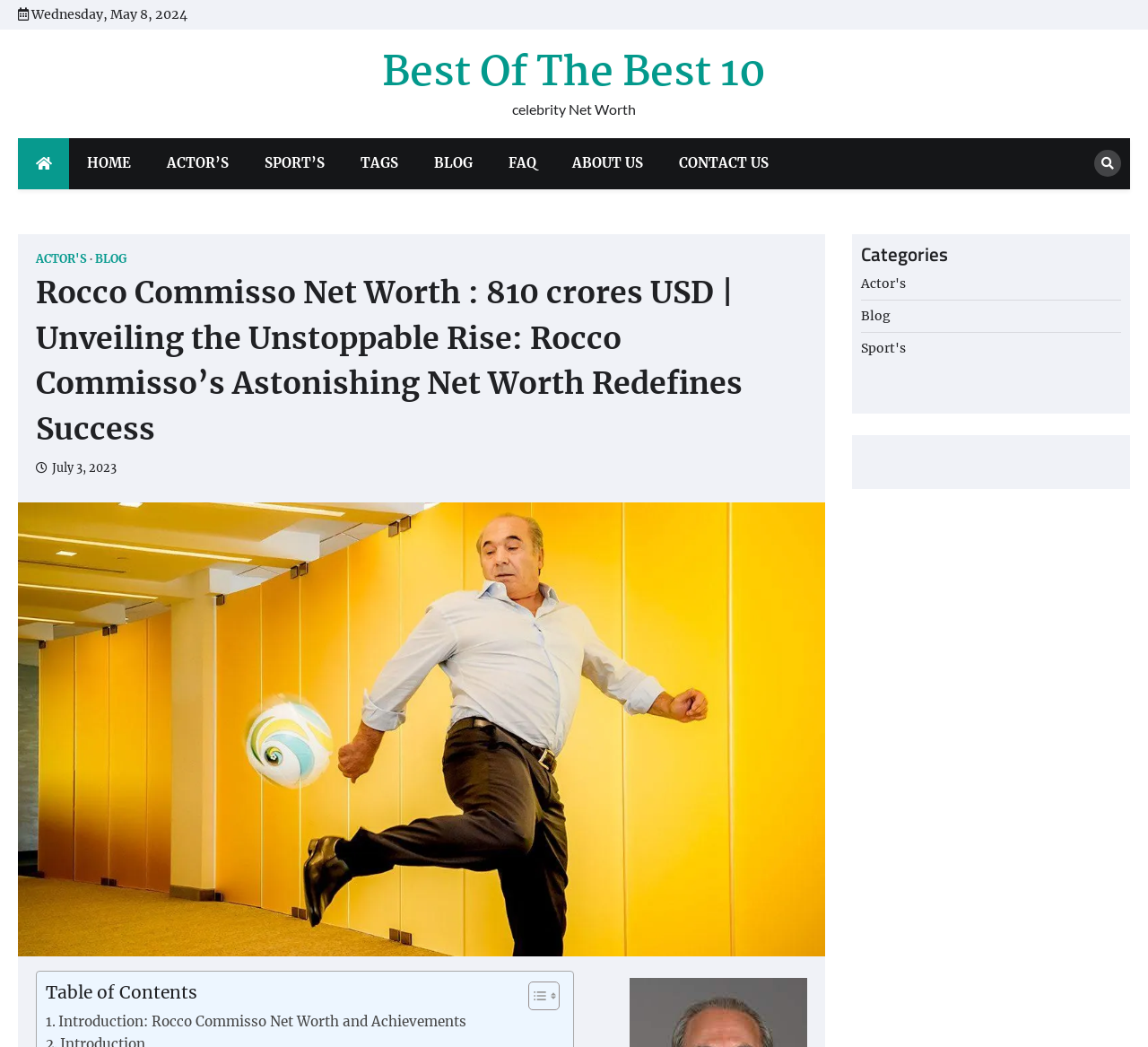Find the bounding box coordinates for the HTML element specified by: "August 1, 2022March 30, 2023".

None